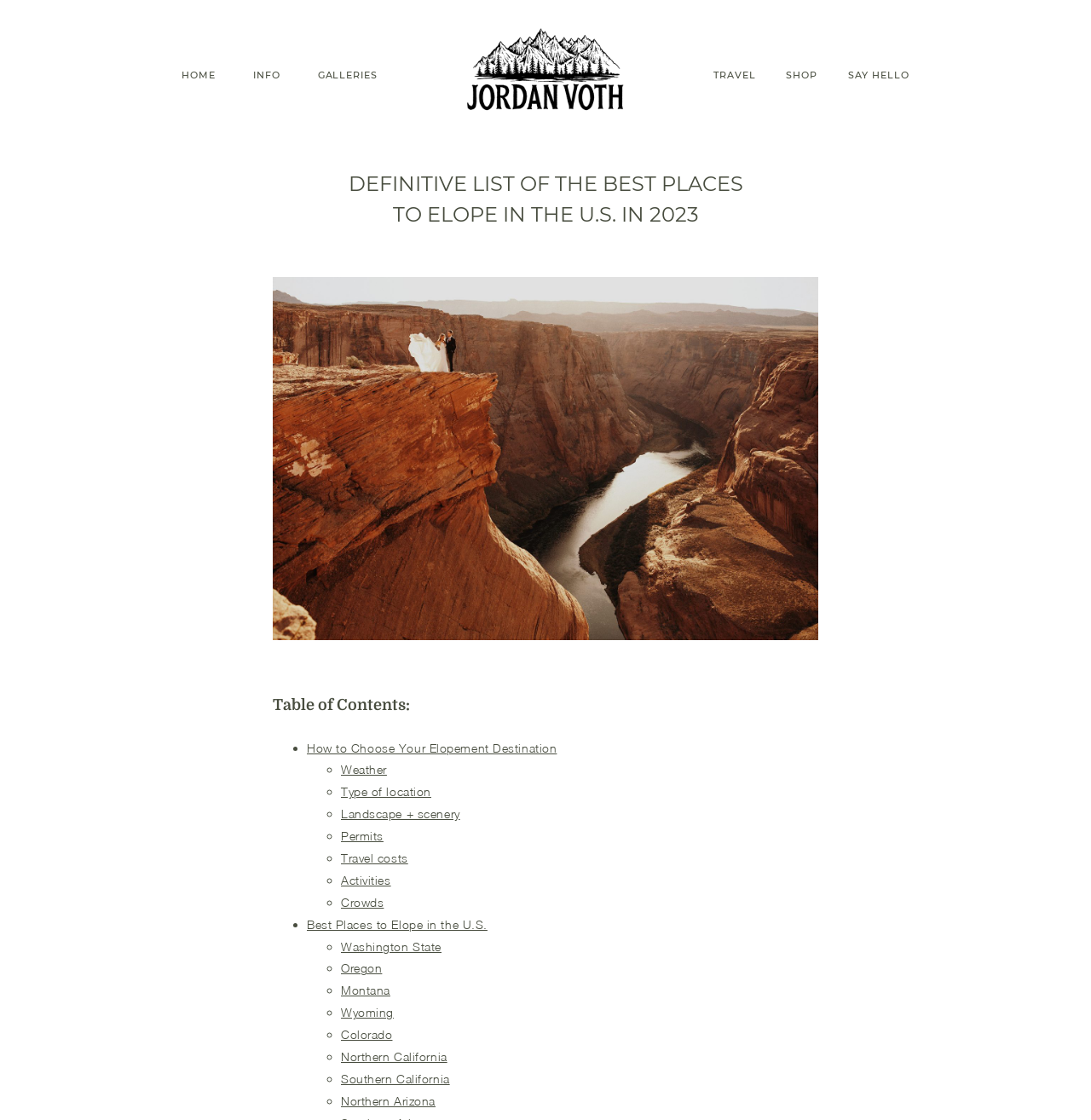Identify the bounding box of the UI element described as follows: "December 2023". Provide the coordinates as four float numbers in the range of 0 to 1 [left, top, right, bottom].

None